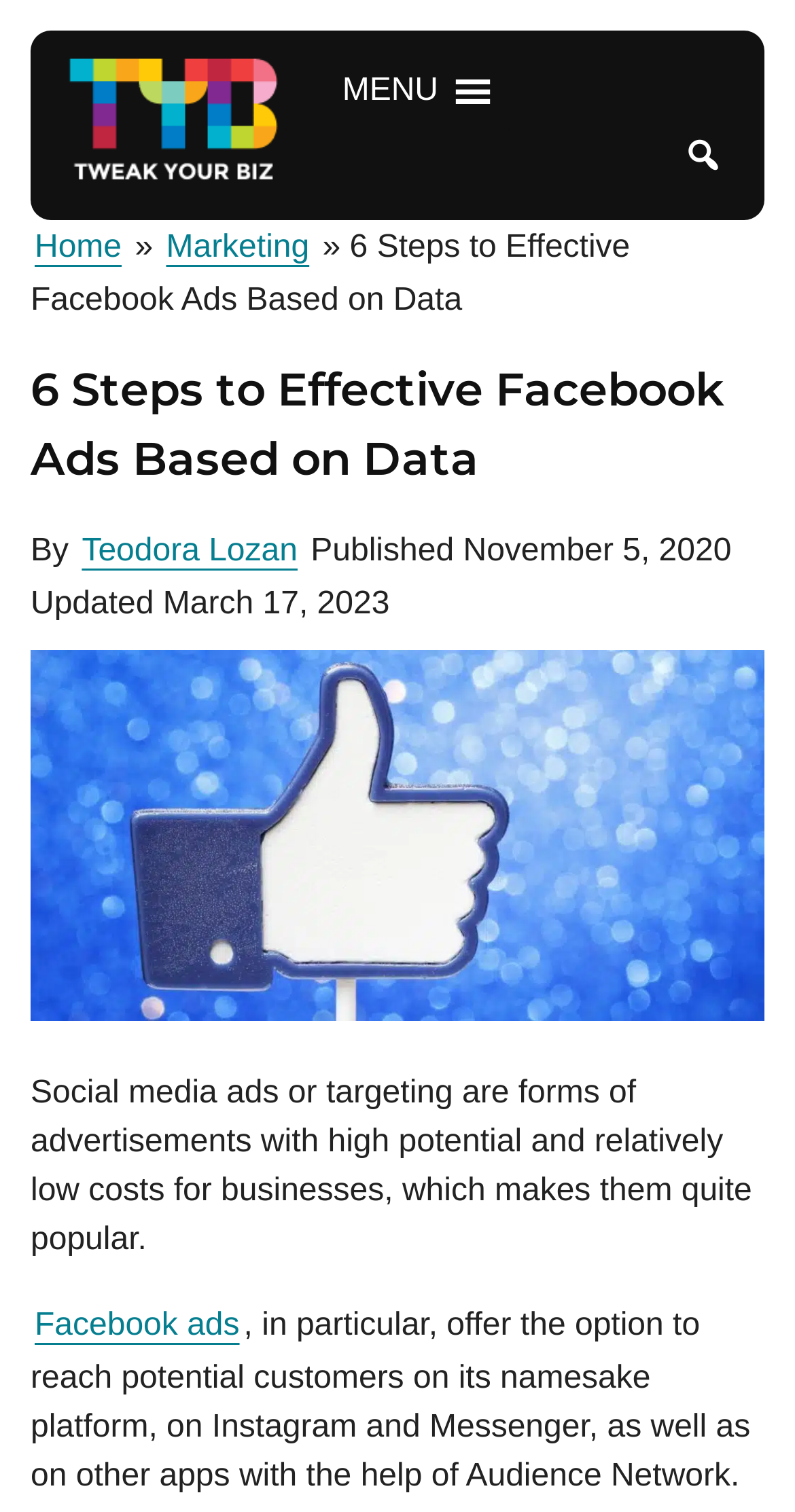Please extract the title of the webpage.

6 Steps to Effective Facebook Ads Based on Data